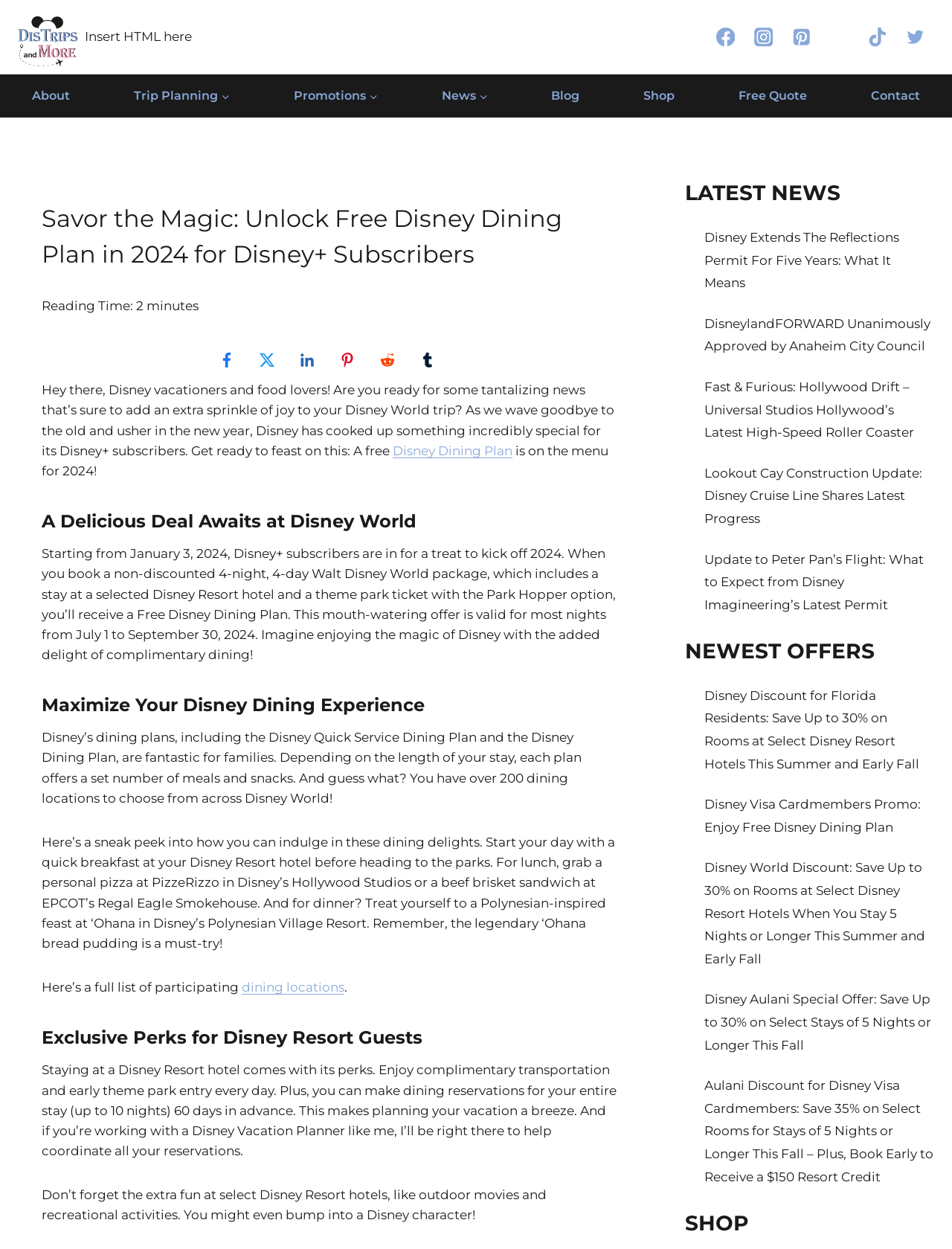Please locate the bounding box coordinates of the element that should be clicked to achieve the given instruction: "Explore the promotions page".

[0.293, 0.06, 0.412, 0.094]